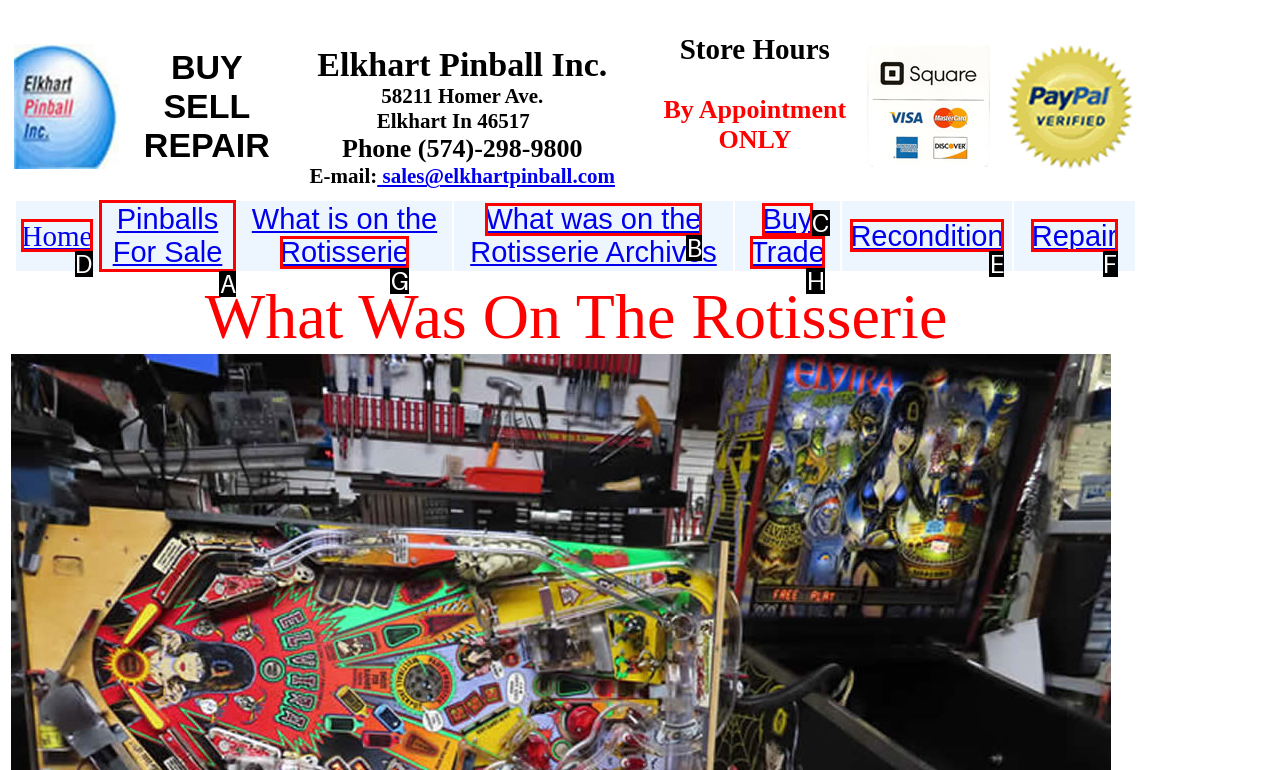Choose the HTML element you need to click to achieve the following task: Read about the HSE University
Respond with the letter of the selected option from the given choices directly.

None